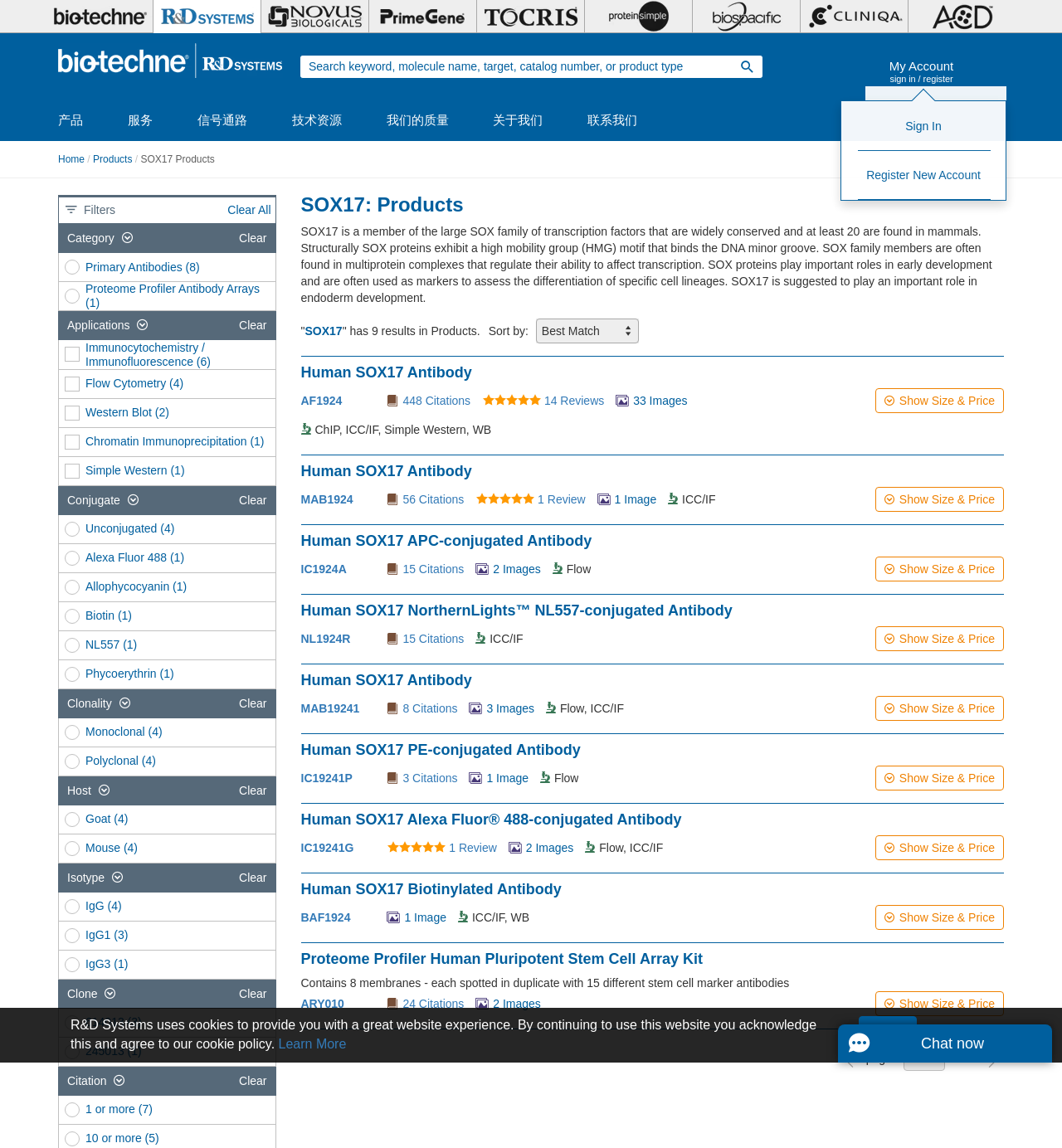What is the application of the second product listed?
Based on the content of the image, thoroughly explain and answer the question.

I found the application of the second product listed by looking at the table below the heading 'SOX17: Products', where I saw the text 'Immunocytochemistry / Immunofluorescence' under the 'Applications' column.